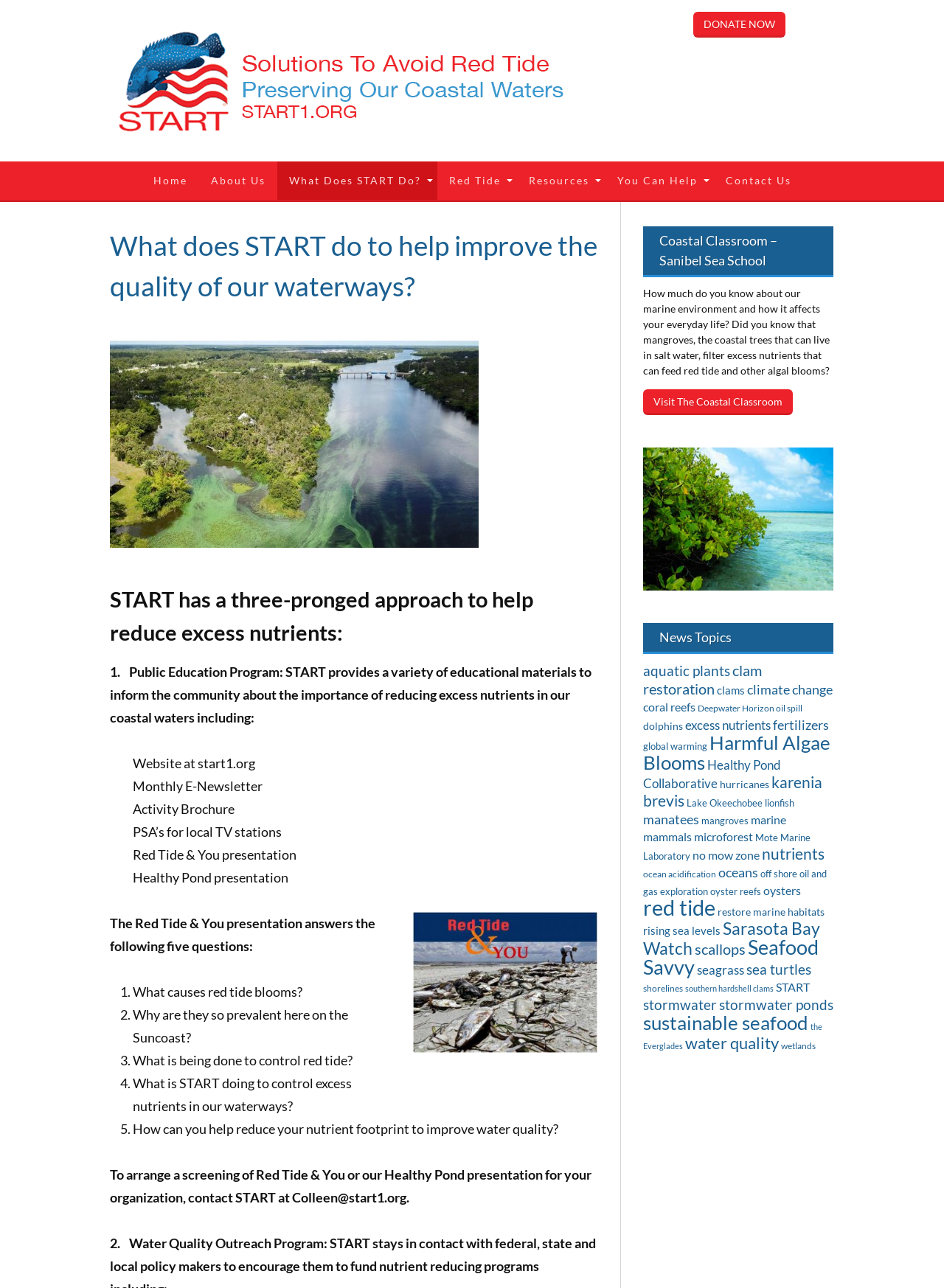Show me the bounding box coordinates of the clickable region to achieve the task as per the instruction: "Click the 'DONATE NOW' button".

[0.734, 0.009, 0.832, 0.029]